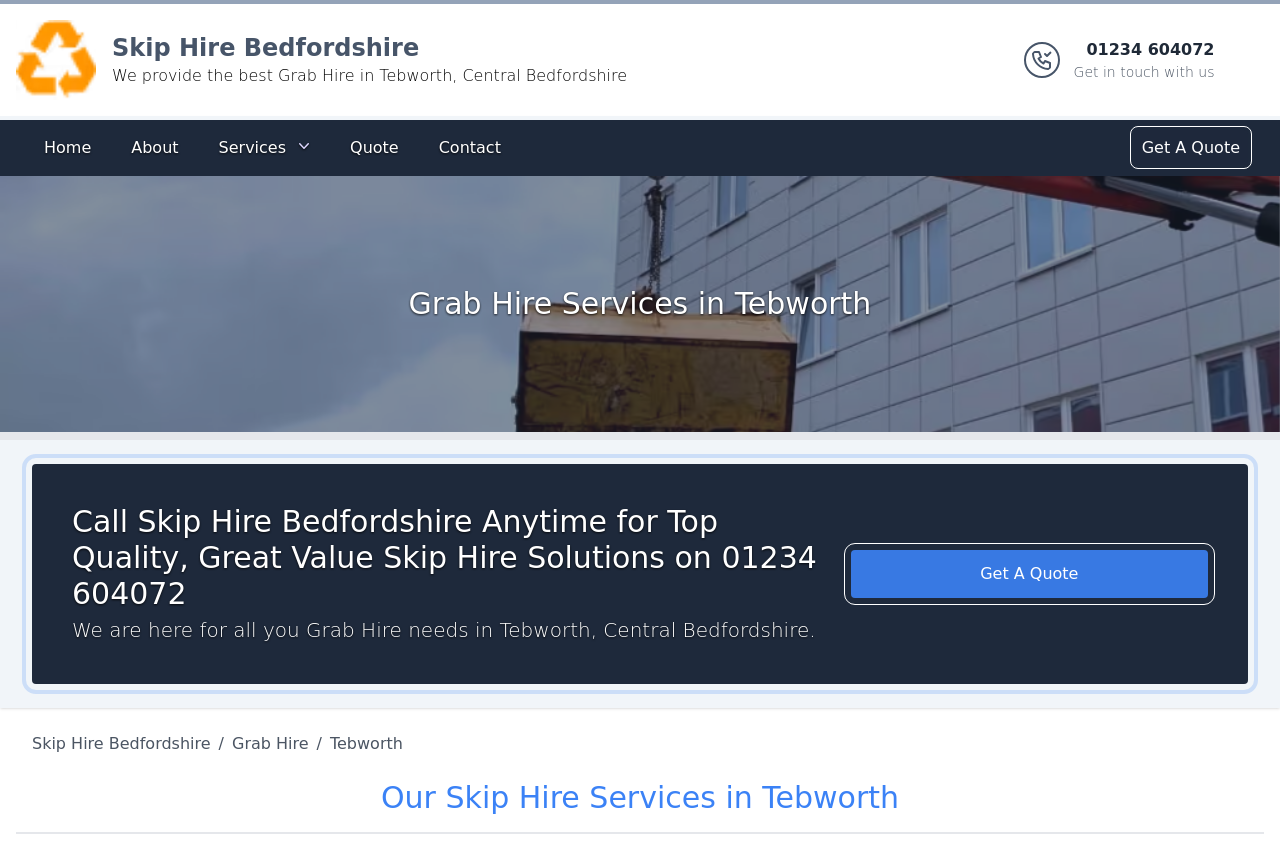Identify and provide the bounding box for the element described by: "Home".

[0.025, 0.152, 0.081, 0.2]